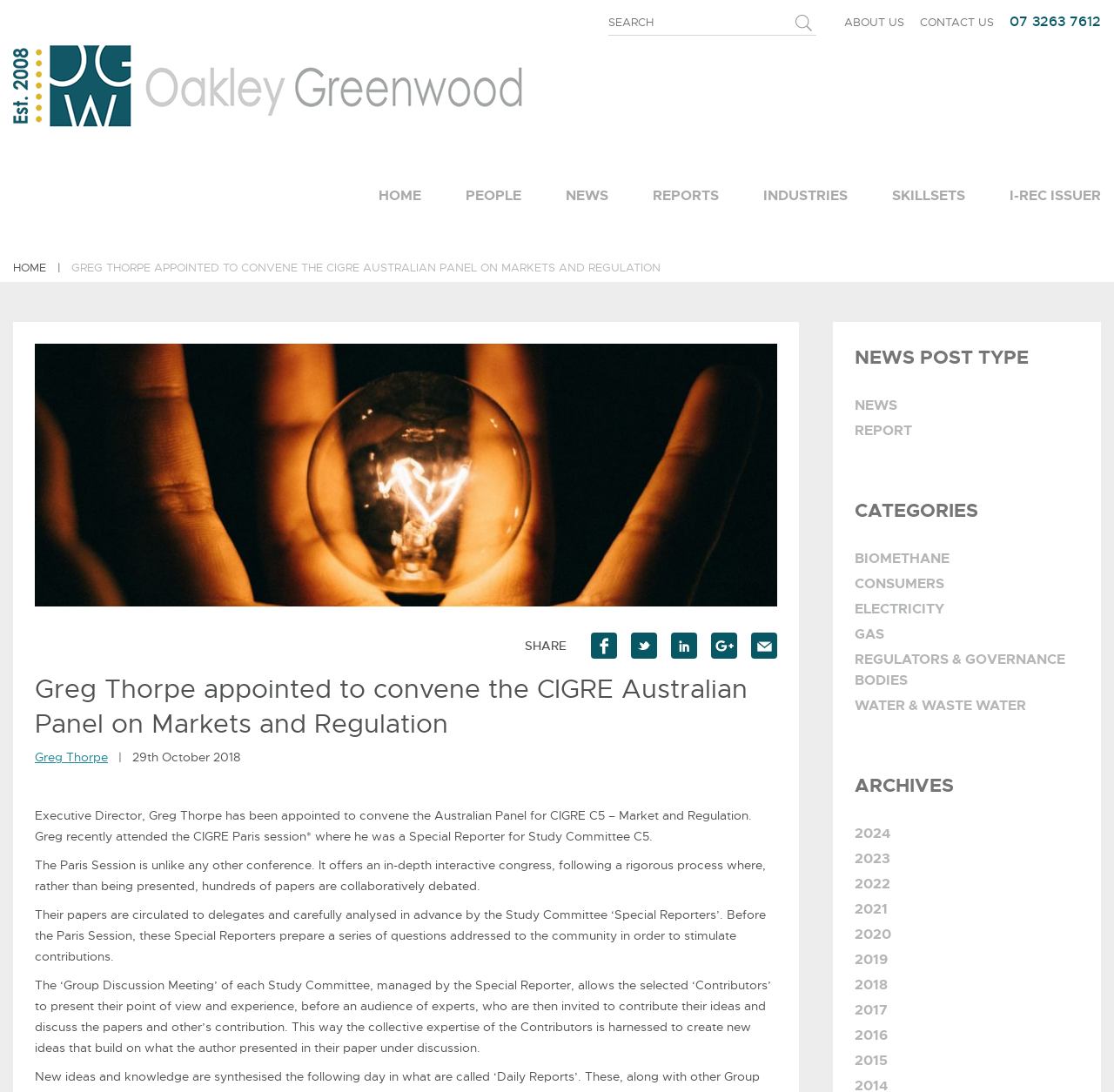What is the text of the first link on the webpage?
Answer with a single word or phrase by referring to the visual content.

HOME